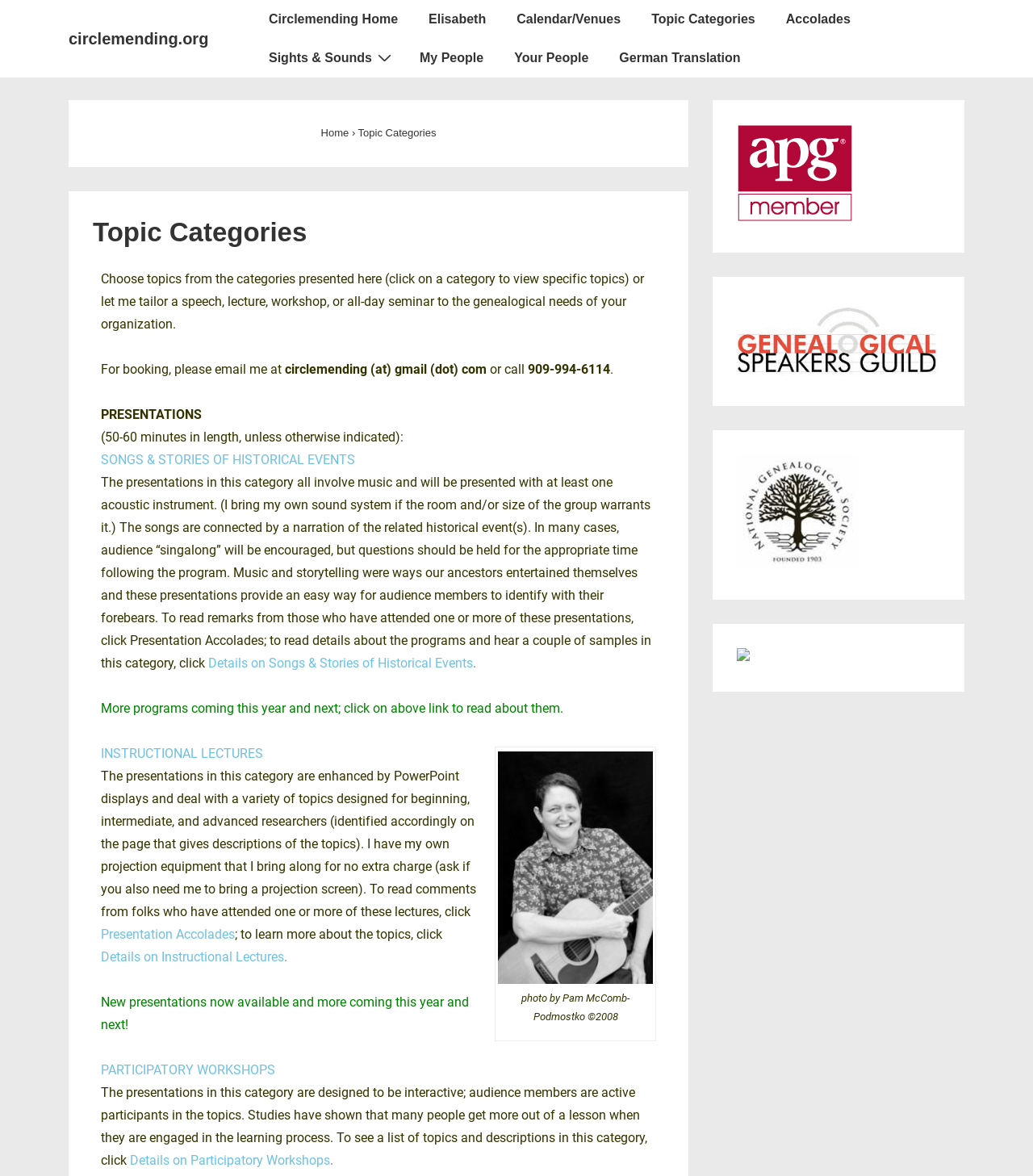Pinpoint the bounding box coordinates of the clickable area necessary to execute the following instruction: "Click on the 'SONGS & STORIES OF HISTORICAL EVENTS' link". The coordinates should be given as four float numbers between 0 and 1, namely [left, top, right, bottom].

[0.098, 0.384, 0.344, 0.397]